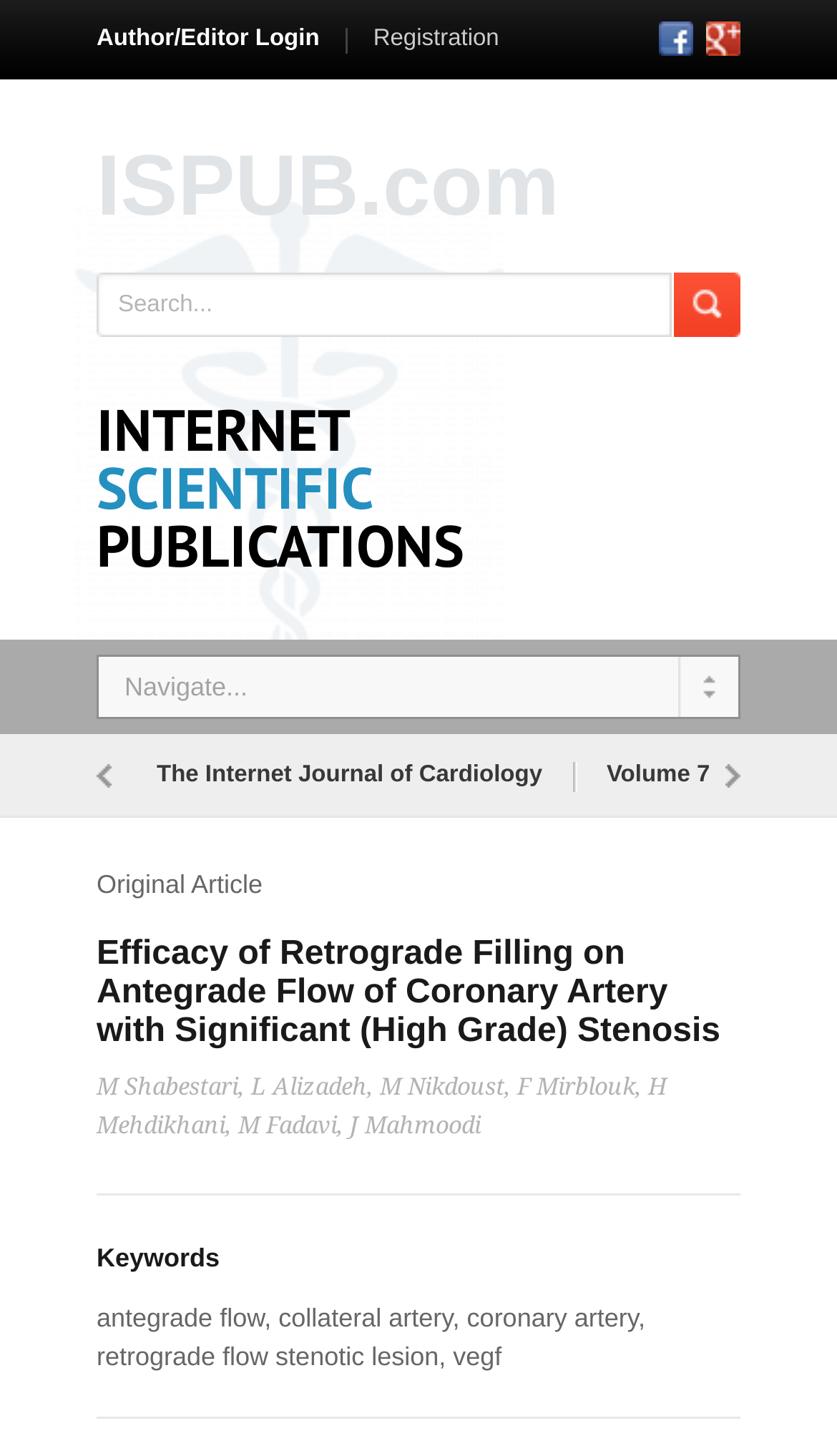Identify the bounding box coordinates of the clickable section necessary to follow the following instruction: "search for publications". The coordinates should be presented as four float numbers from 0 to 1, i.e., [left, top, right, bottom].

[0.141, 0.187, 0.782, 0.231]